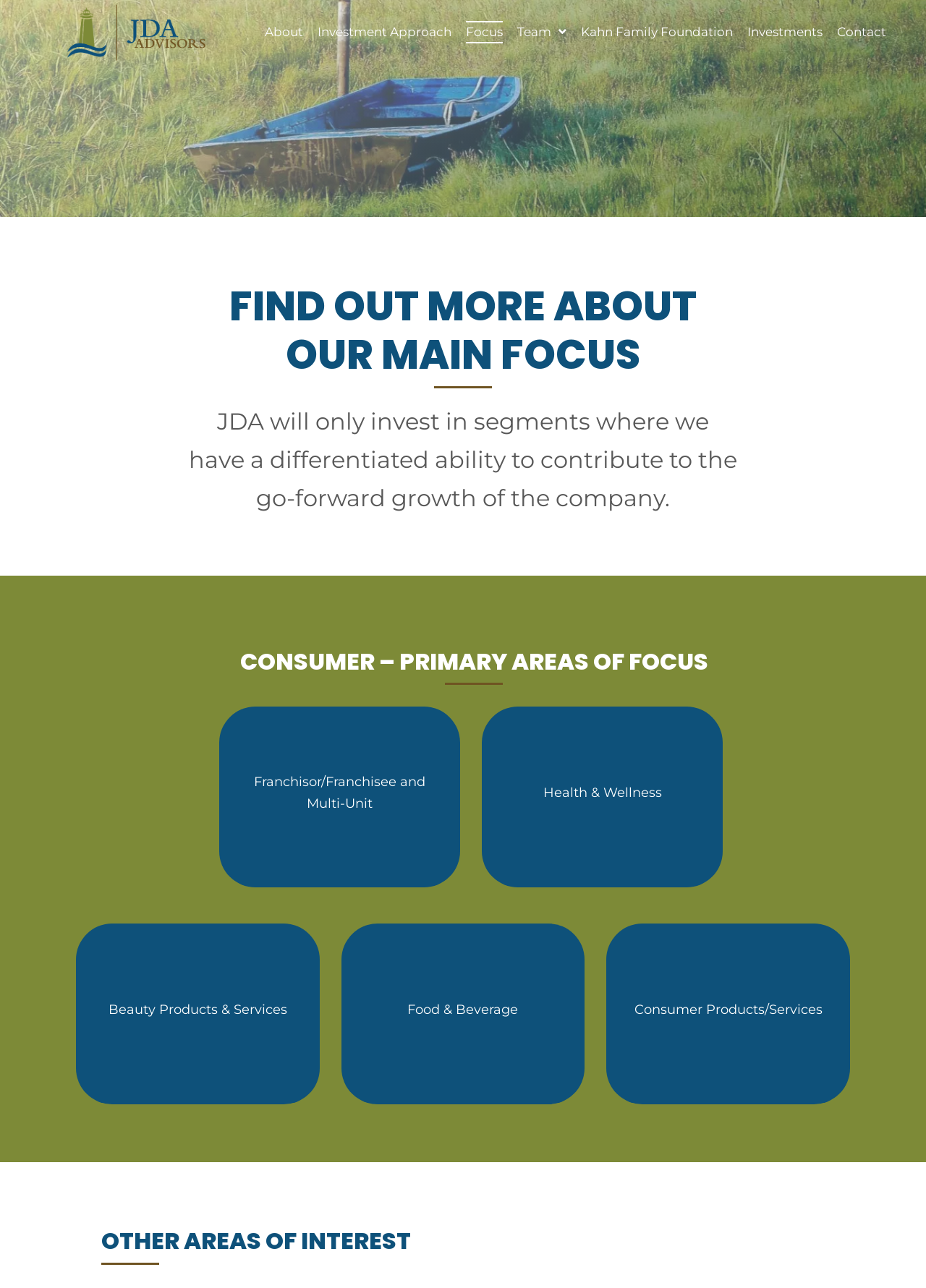Please determine the primary heading and provide its text.

FIND OUT MORE ABOUT OUR MAIN FOCUS